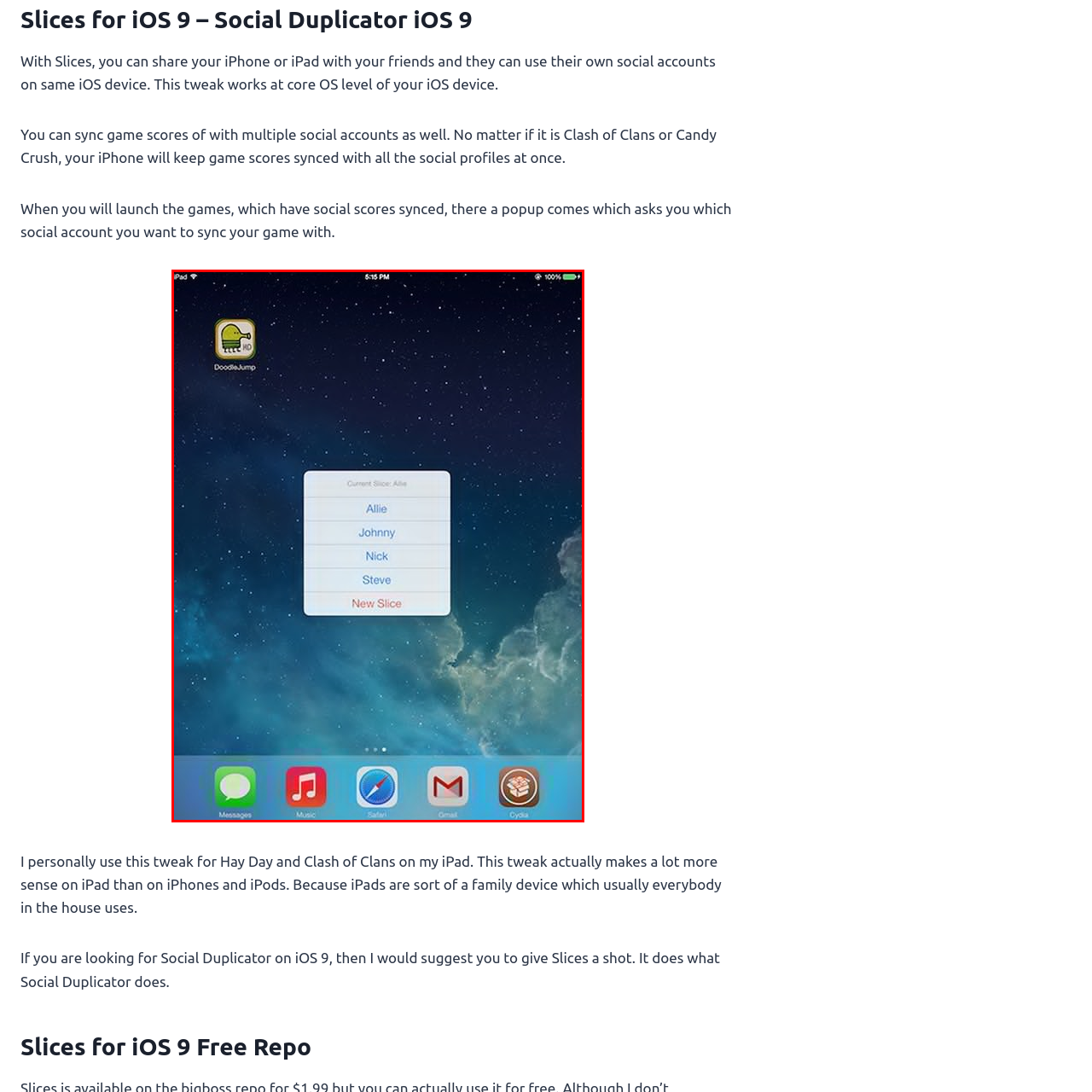Direct your attention to the image within the red bounding box and respond with a detailed answer to the following question, using the image as your reference: What is the name of the app icon visible at the bottom of the iPad's home screen?

The iPad's home screen is visible in the background, and at the bottom, there are several app icons. One of the visible app icons is 'DoodleJump', which is a popular mobile game.